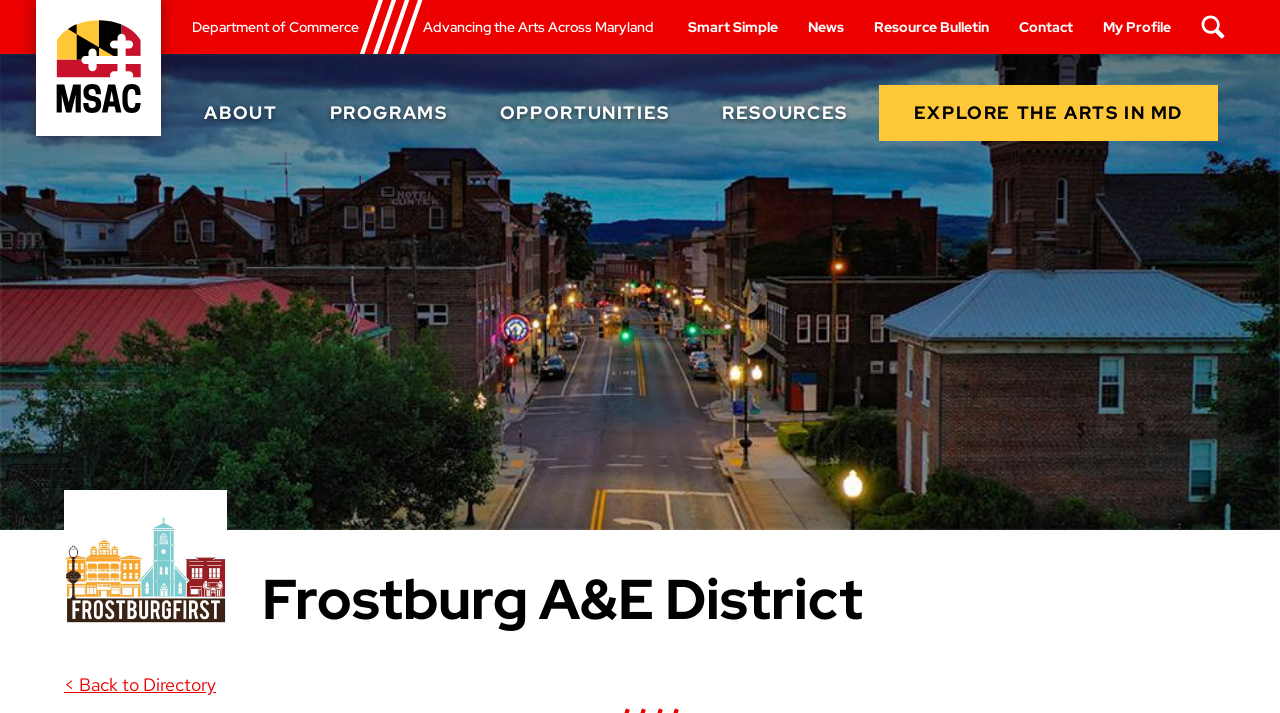Construct a thorough caption encompassing all aspects of the webpage.

The webpage is about the Frostburg A&E District, which is part of the Maryland State Arts Council. At the top left corner, there is a link to skip to the main content. Next to it, there is a link to the Maryland State Arts Council, accompanied by a small image. Below these links, there are two horizontal lines of text, "Department of Commerce" and "Advancing the Arts Across Maryland", respectively.

On the top right corner, there are several links, including "Smart Simple", "News", "Resource Bulletin", "Contact", and "My Profile". A search button is located at the top rightmost corner, with a small image inside.

Below the top section, there is a large image that spans the entire width of the page, with a caption "Frostburg a&e". Underneath the image, there are several links, including "ABOUT", "PROGRAMS", "OPPORTUNITIES", "RESOURCES", and "EXPLORE THE ARTS IN MD", arranged horizontally.

On the bottom left corner, there is an image with the text "Frostburg A&E District". Below it, there is a link to go back to the directory. The main content of the page is headed by a title "Frostburg A&E District", which is located at the bottom center of the page.